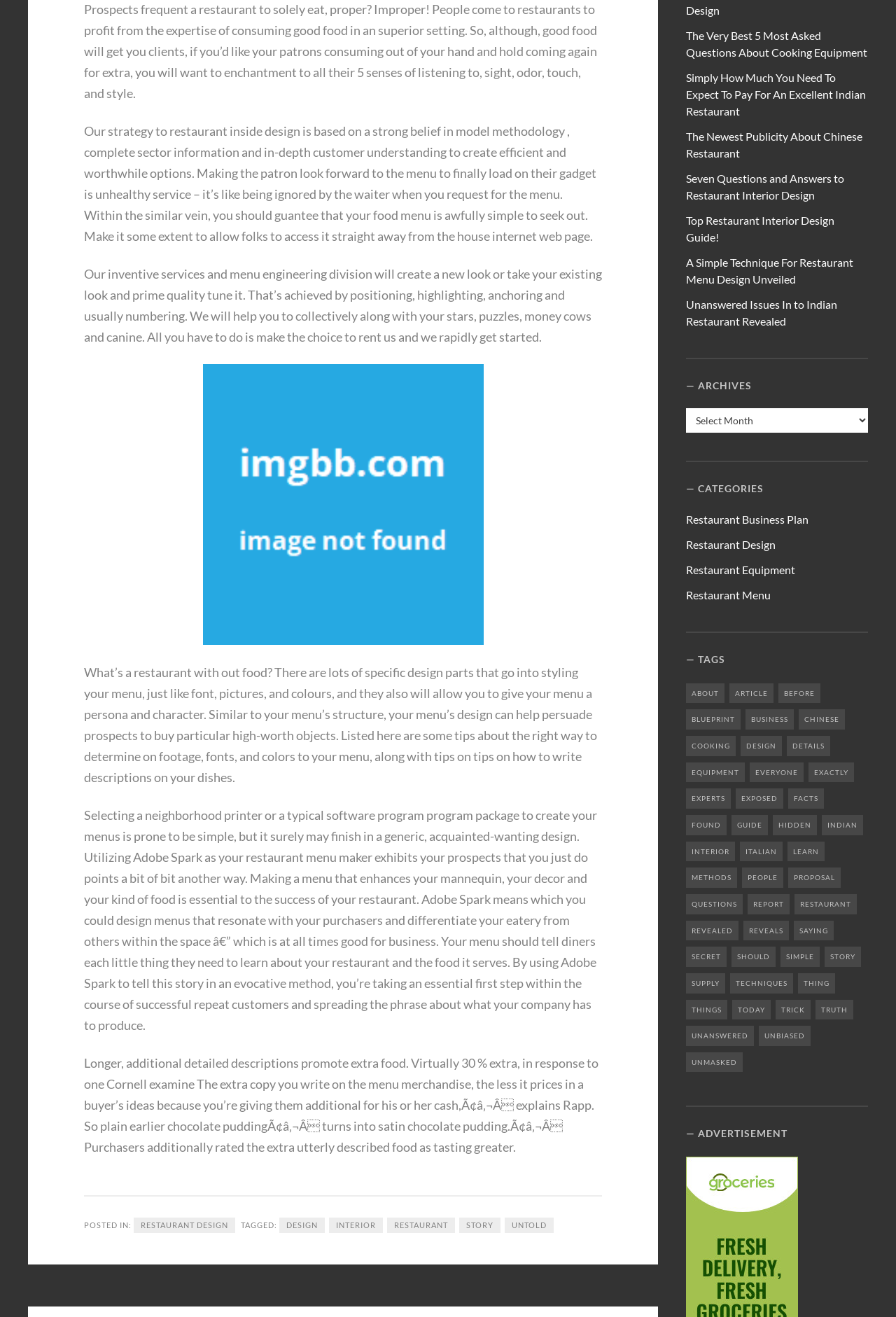Determine the bounding box for the UI element as described: "Top Restaurant Interior Design Guide!". The coordinates should be represented as four float numbers between 0 and 1, formatted as [left, top, right, bottom].

[0.766, 0.162, 0.931, 0.185]